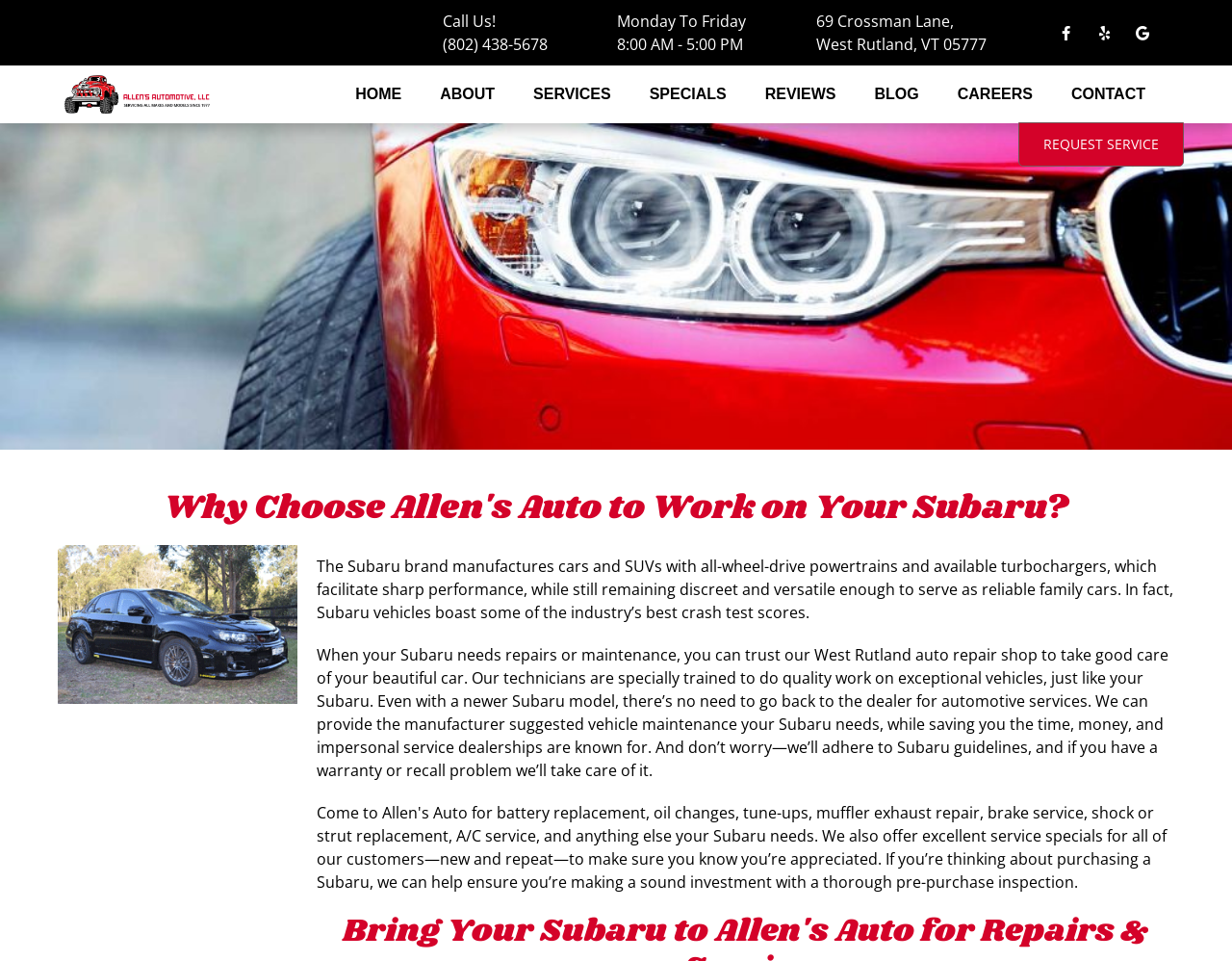Find the bounding box coordinates for the area that should be clicked to accomplish the instruction: "Request service".

[0.827, 0.127, 0.961, 0.173]